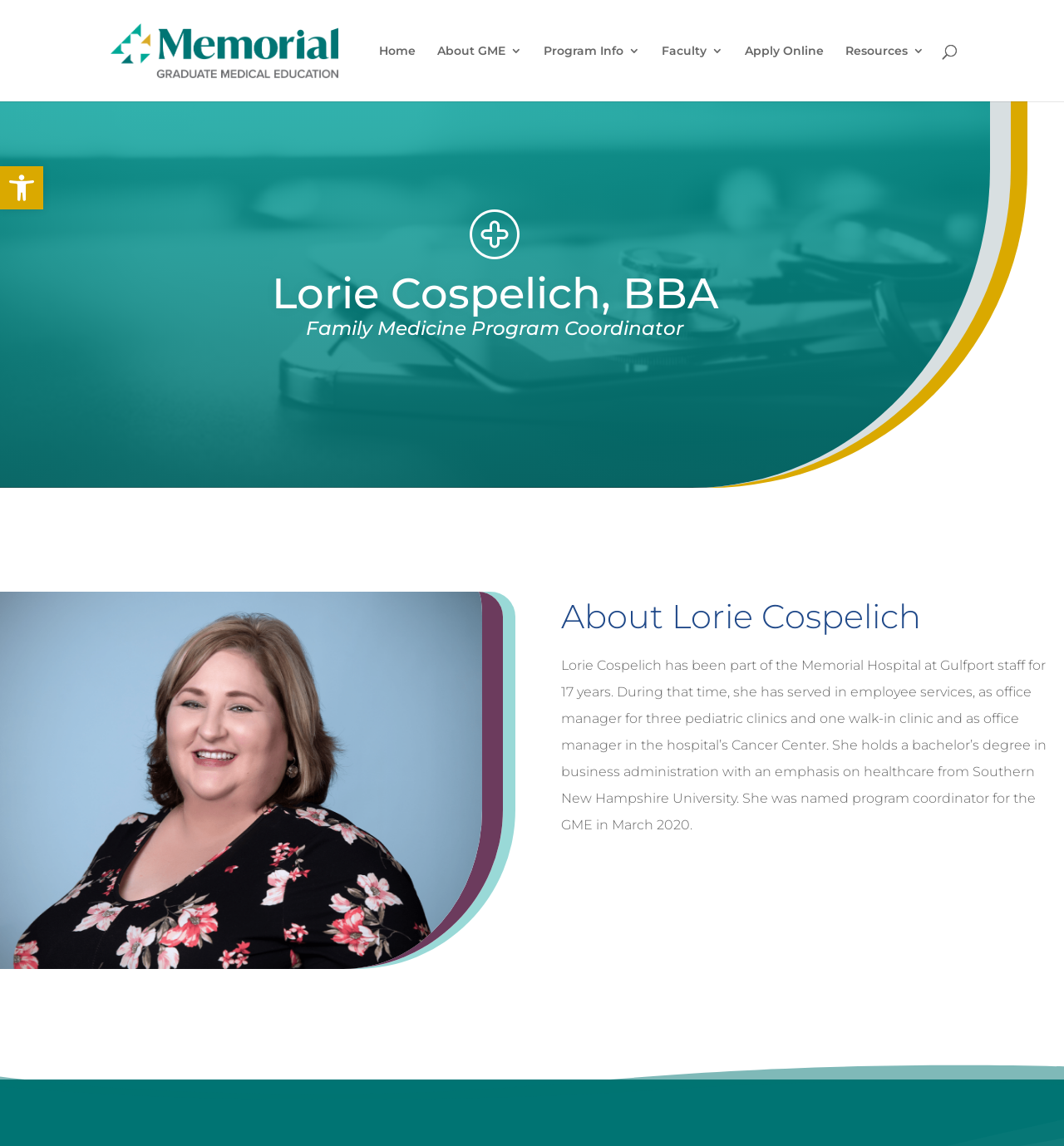Using a single word or phrase, answer the following question: 
What is the name of the hospital where Lorie Cospelich works?

Memorial Hospital at Gulfport